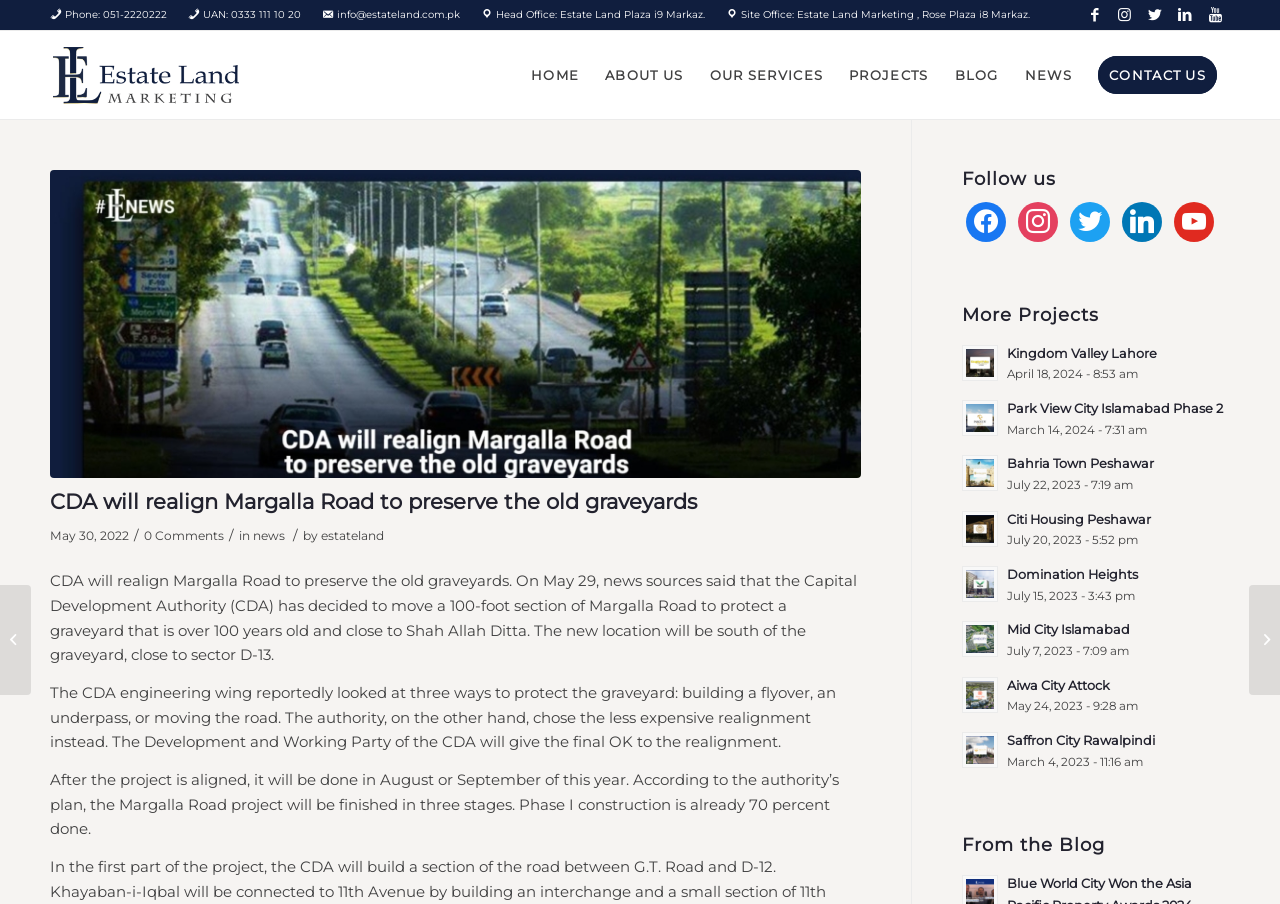Identify the bounding box for the UI element described as: "info@ejuntai.com". Ensure the coordinates are four float numbers between 0 and 1, formatted as [left, top, right, bottom].

None